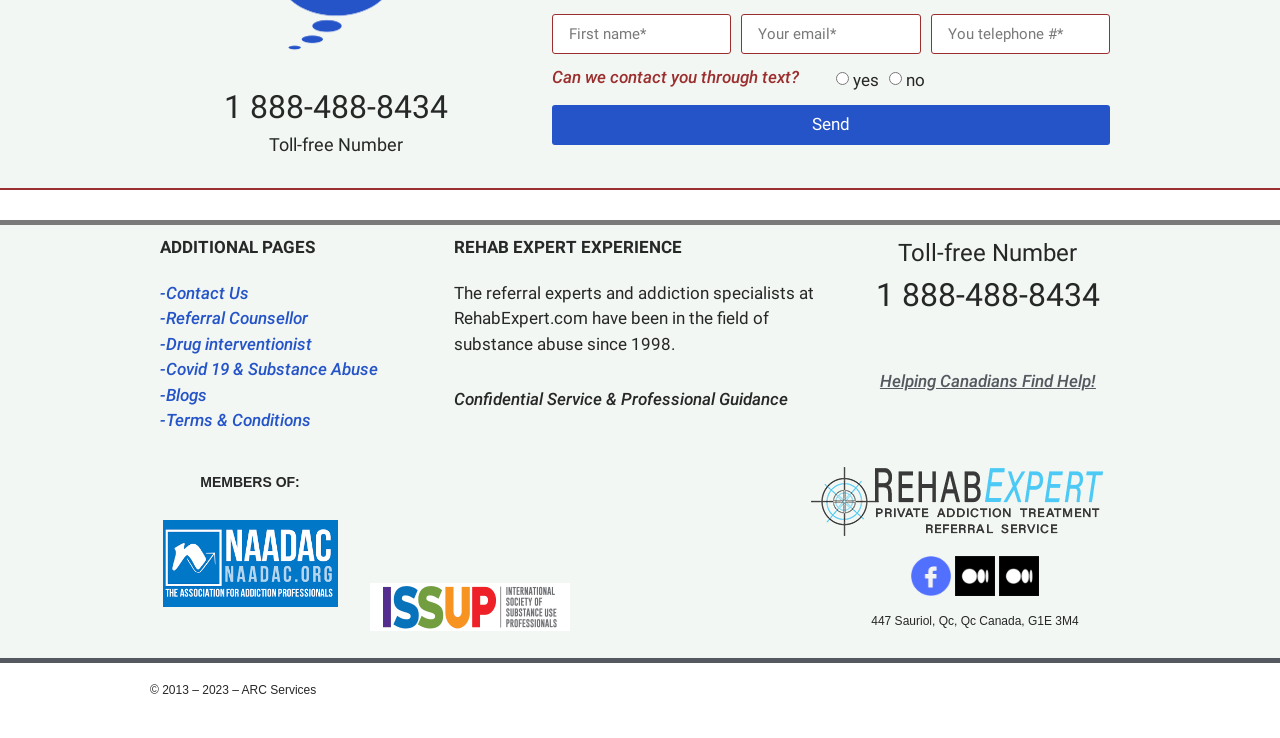Could you highlight the region that needs to be clicked to execute the instruction: "Visit Contact Us page"?

[0.125, 0.383, 0.195, 0.41]